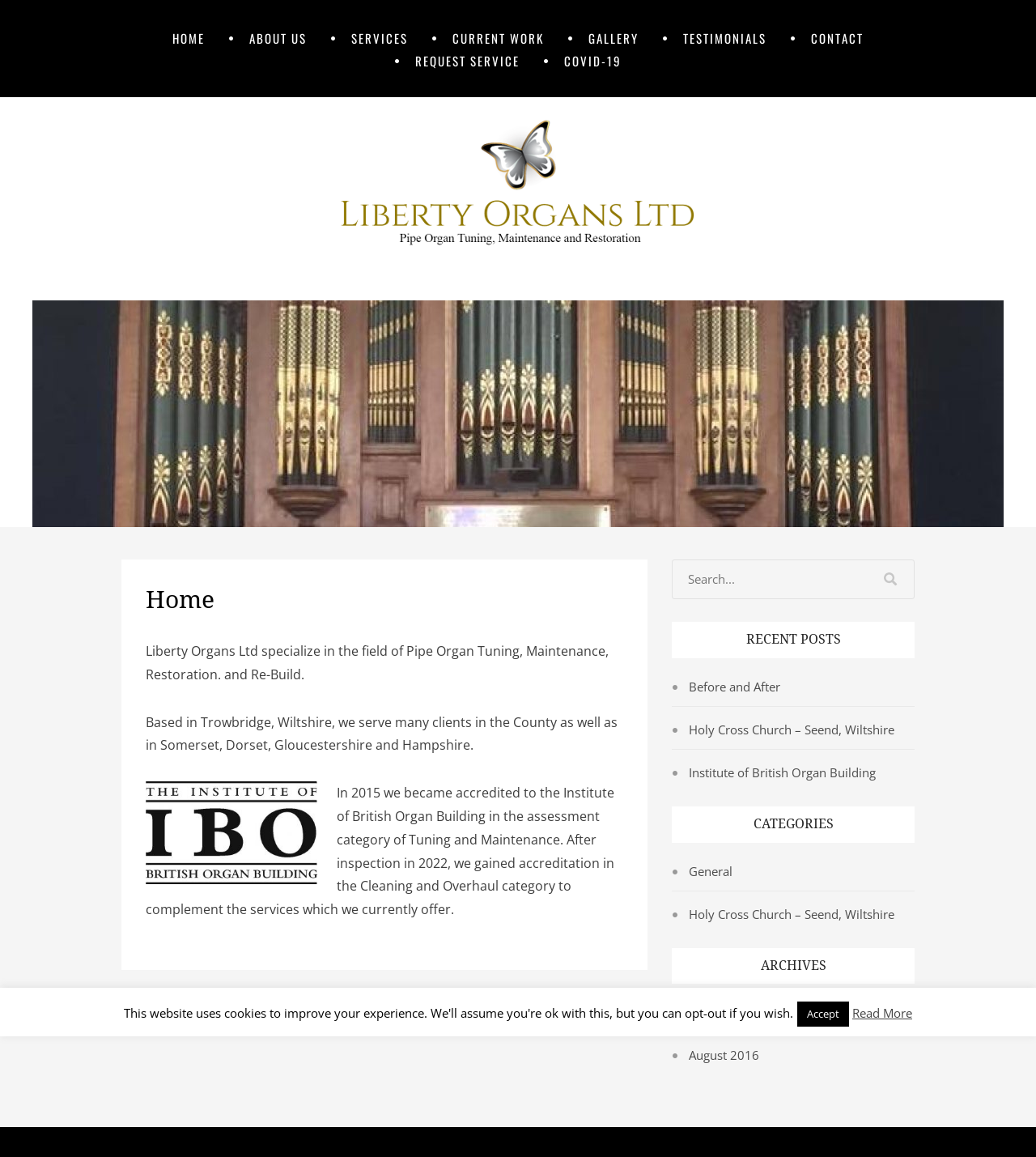Given the content of the image, can you provide a detailed answer to the question?
What is the location of the company?

I found the location of the company by reading the static text 'Based in Trowbridge, Wiltshire, we serve many clients in the County as well as in Somerset, Dorset, Gloucestershire and Hampshire.' which explicitly mentions the location of the company.